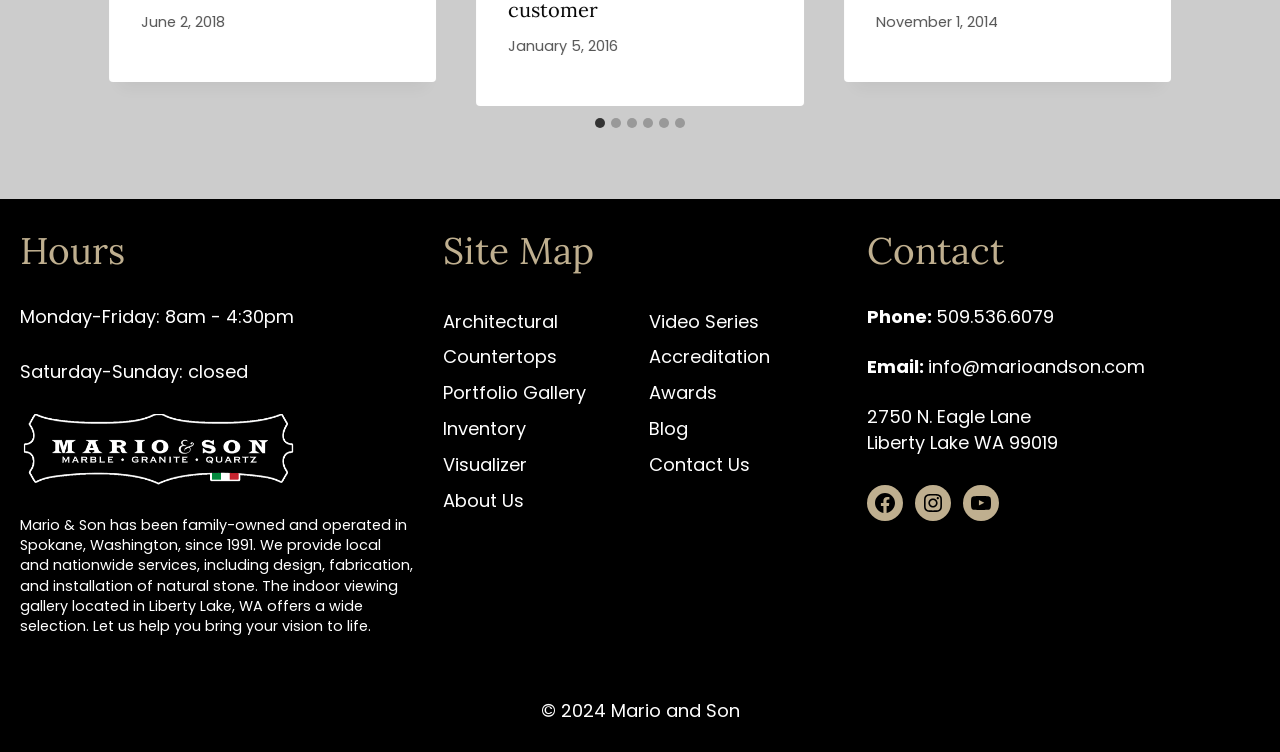Provide a brief response using a word or short phrase to this question:
How many links are there in the Site Map section?

6